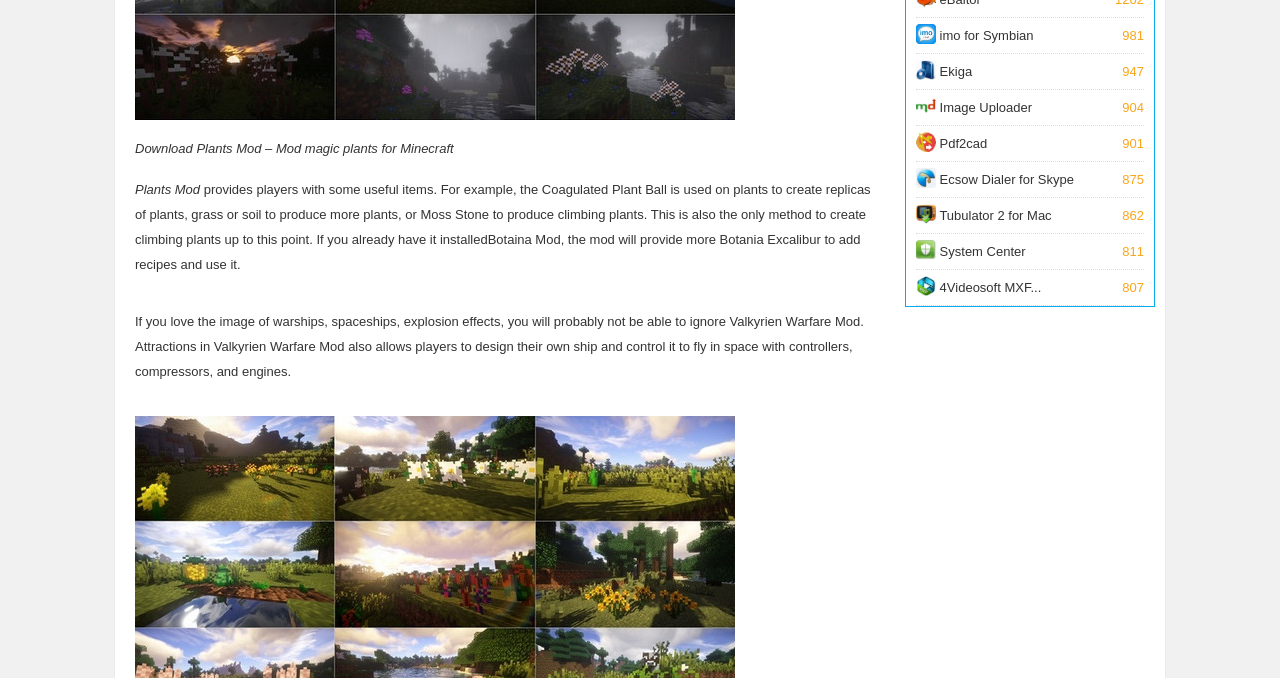Find the bounding box coordinates of the UI element according to this description: "Image Uploader 904".

[0.716, 0.133, 0.894, 0.184]